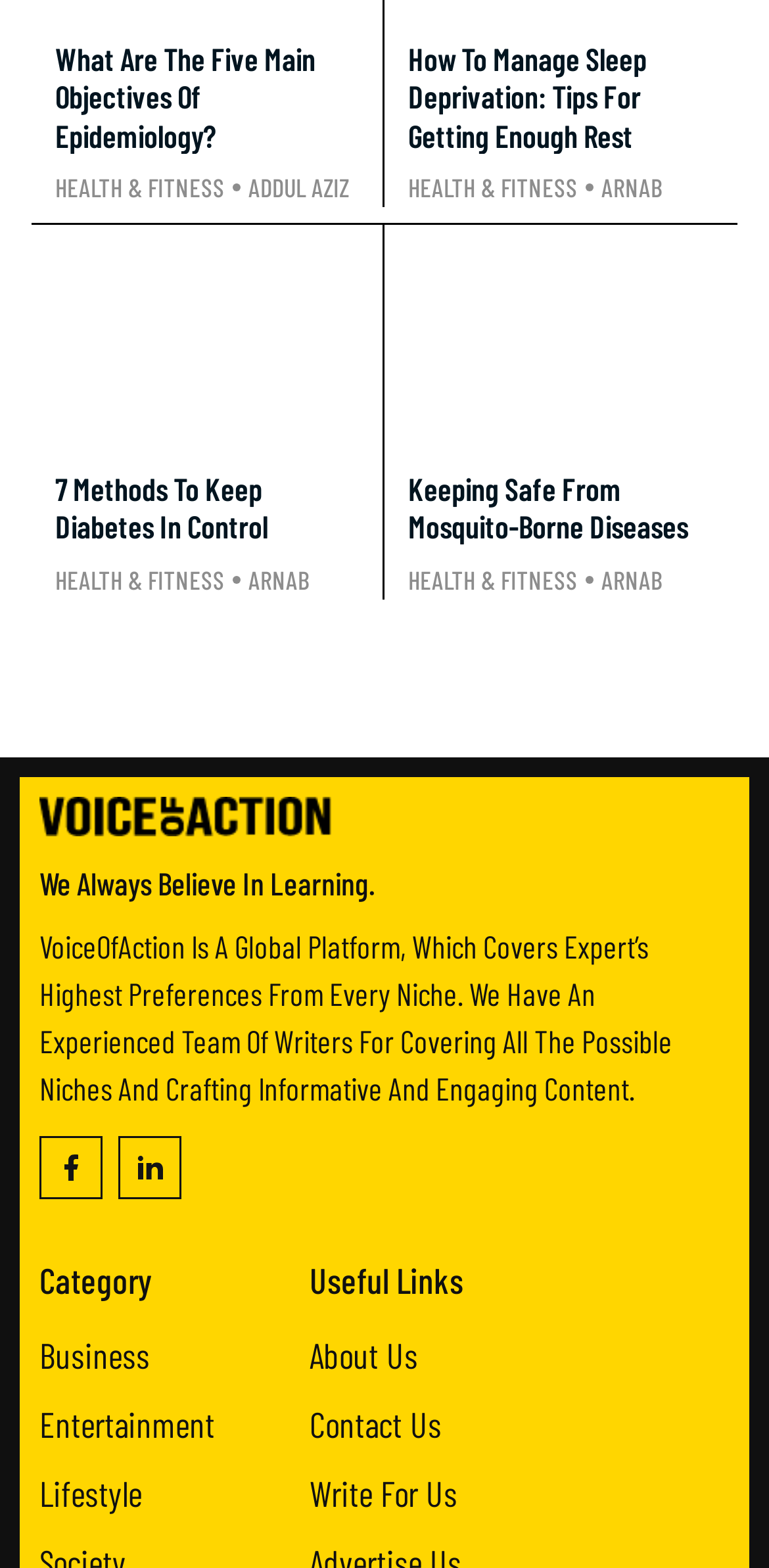Provide your answer to the question using just one word or phrase: What is the category of the article 'What Are The Five Main Objectives Of Epidemiology?'?

HEALTH & FITNESS